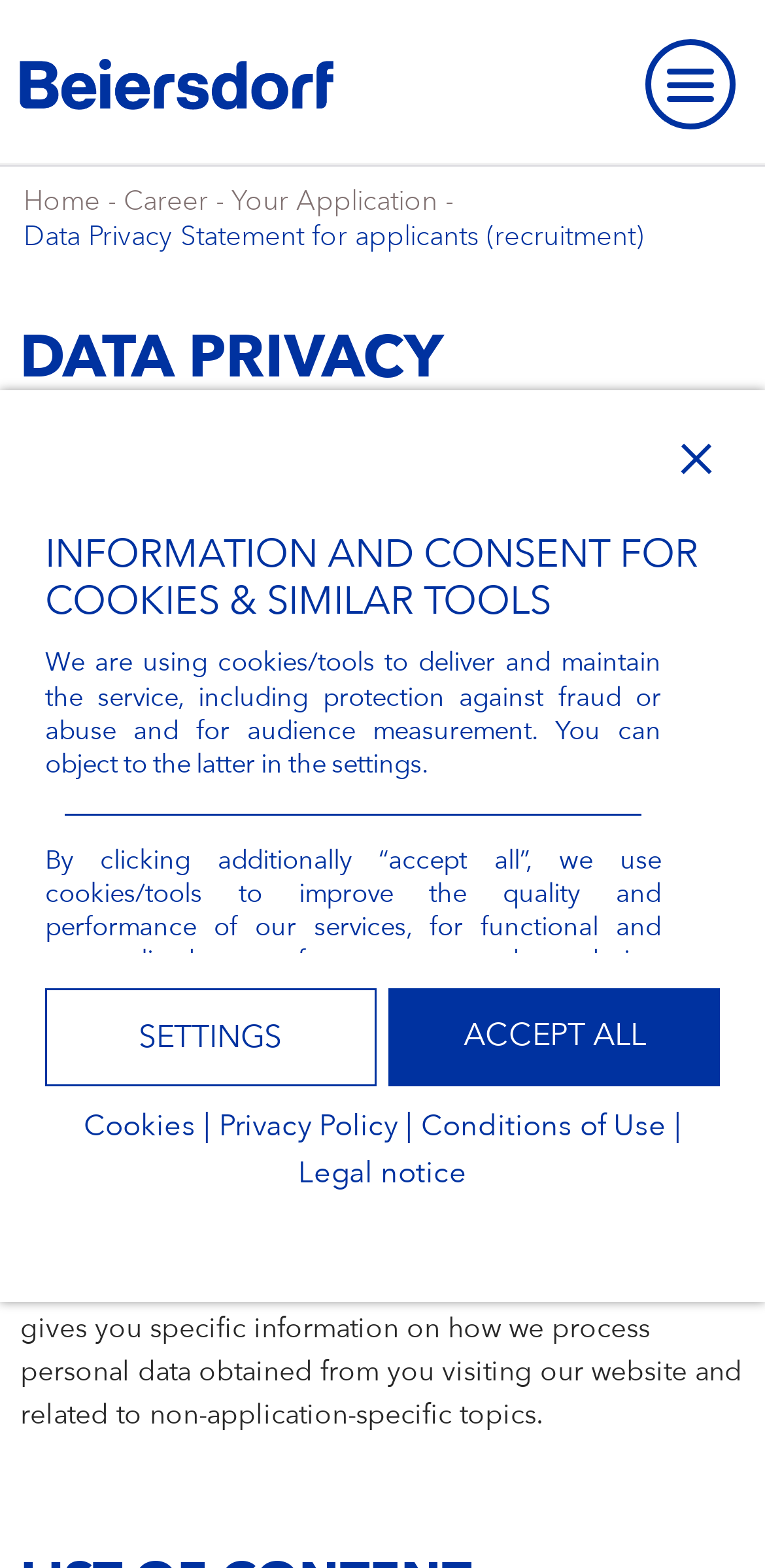Using the description: "Our innovations", determine the UI element's bounding box coordinates. Ensure the coordinates are in the format of four float numbers between 0 and 1, i.e., [left, top, right, bottom].

[0.038, 0.564, 0.962, 0.643]